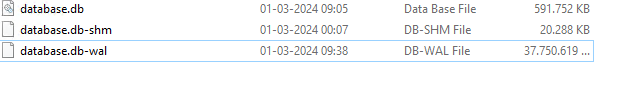Answer the following in one word or a short phrase: 
What is the purpose of the 'database.db-wal' file?

Enhance transaction integrity and performance